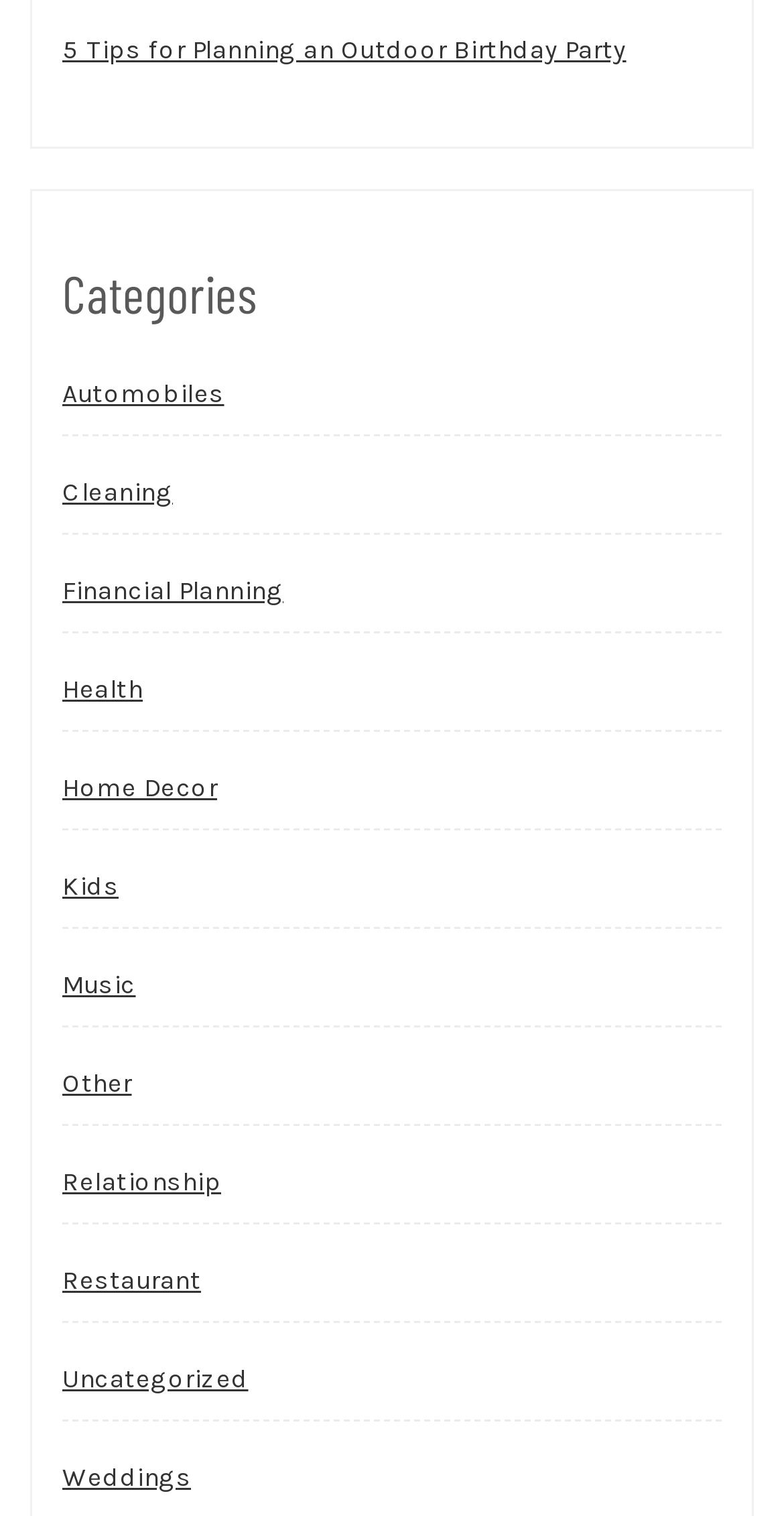Is 'Financial Planning' a category?
Examine the screenshot and reply with a single word or phrase.

Yes